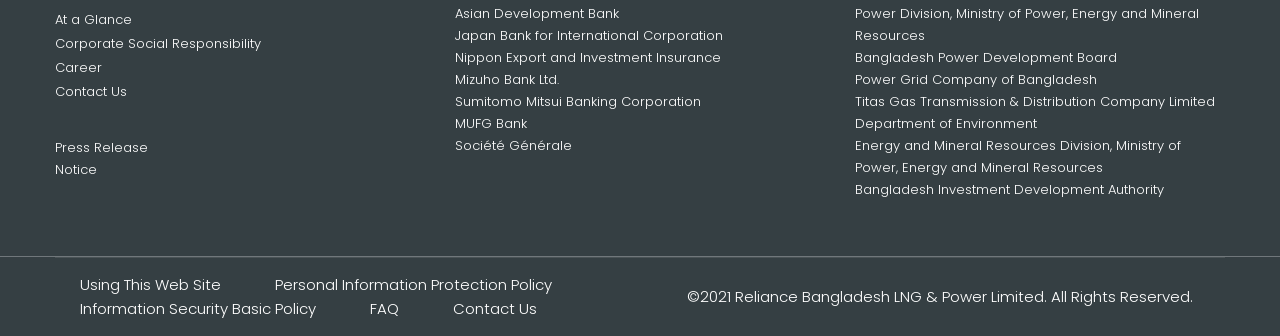Show the bounding box coordinates for the HTML element as described: "Société Générale".

[0.355, 0.402, 0.645, 0.467]